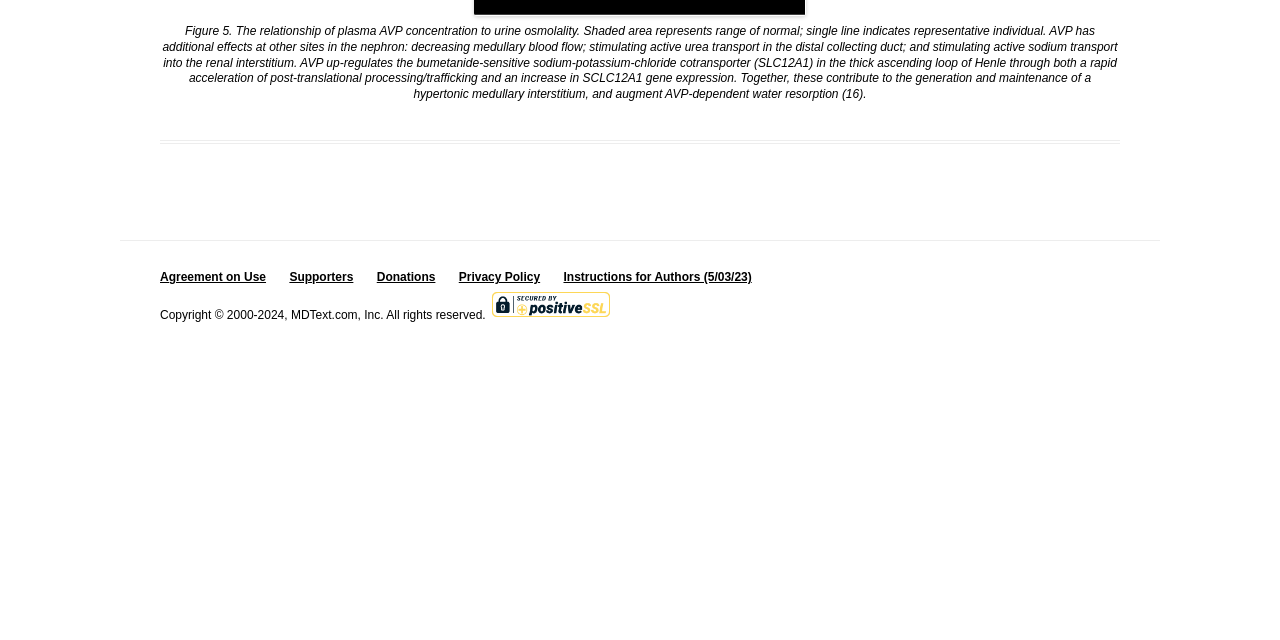Identify the bounding box coordinates for the UI element described as: "bloomfieldfamilies_57gxrn". The coordinates should be provided as four floats between 0 and 1: [left, top, right, bottom].

None